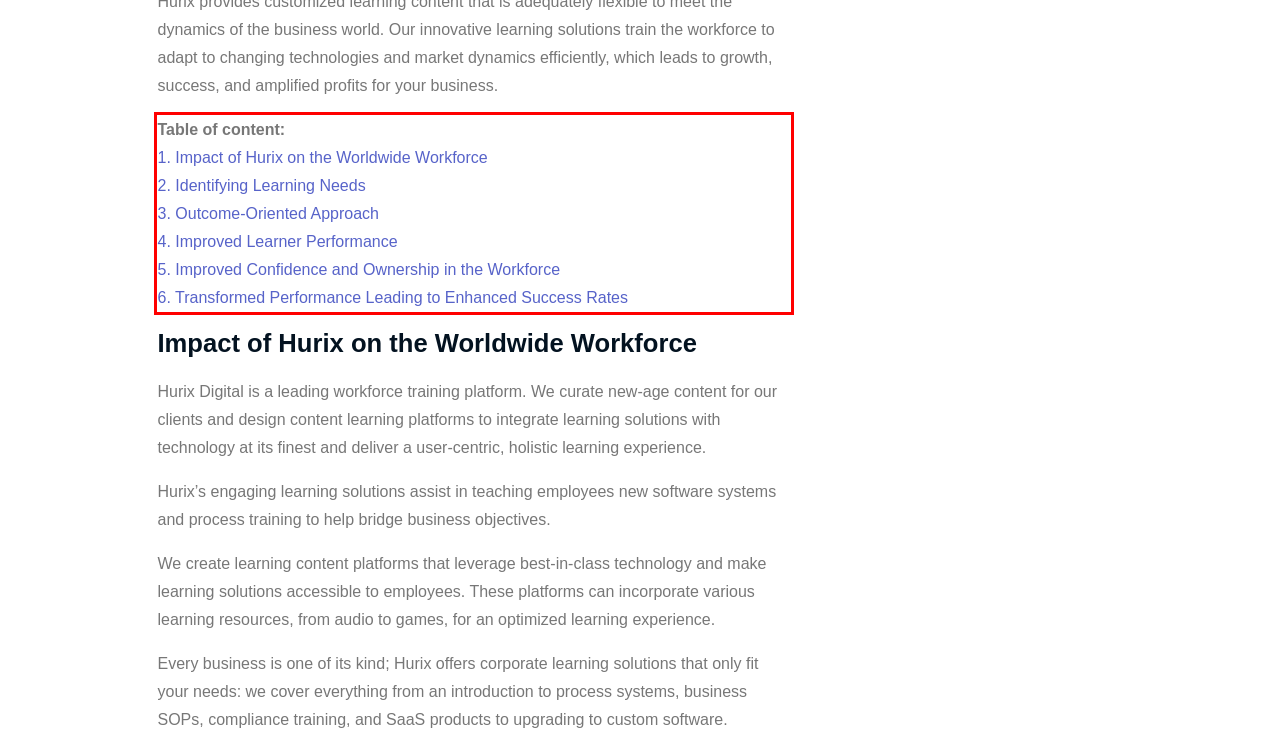You are given a screenshot showing a webpage with a red bounding box. Perform OCR to capture the text within the red bounding box.

Table of content: 1. Impact of Hurix on the Worldwide Workforce 2. Identifying Learning Needs 3. Outcome-Oriented Approach 4. Improved Learner Performance 5. Improved Confidence and Ownership in the Workforce 6. Transformed Performance Leading to Enhanced Success Rates